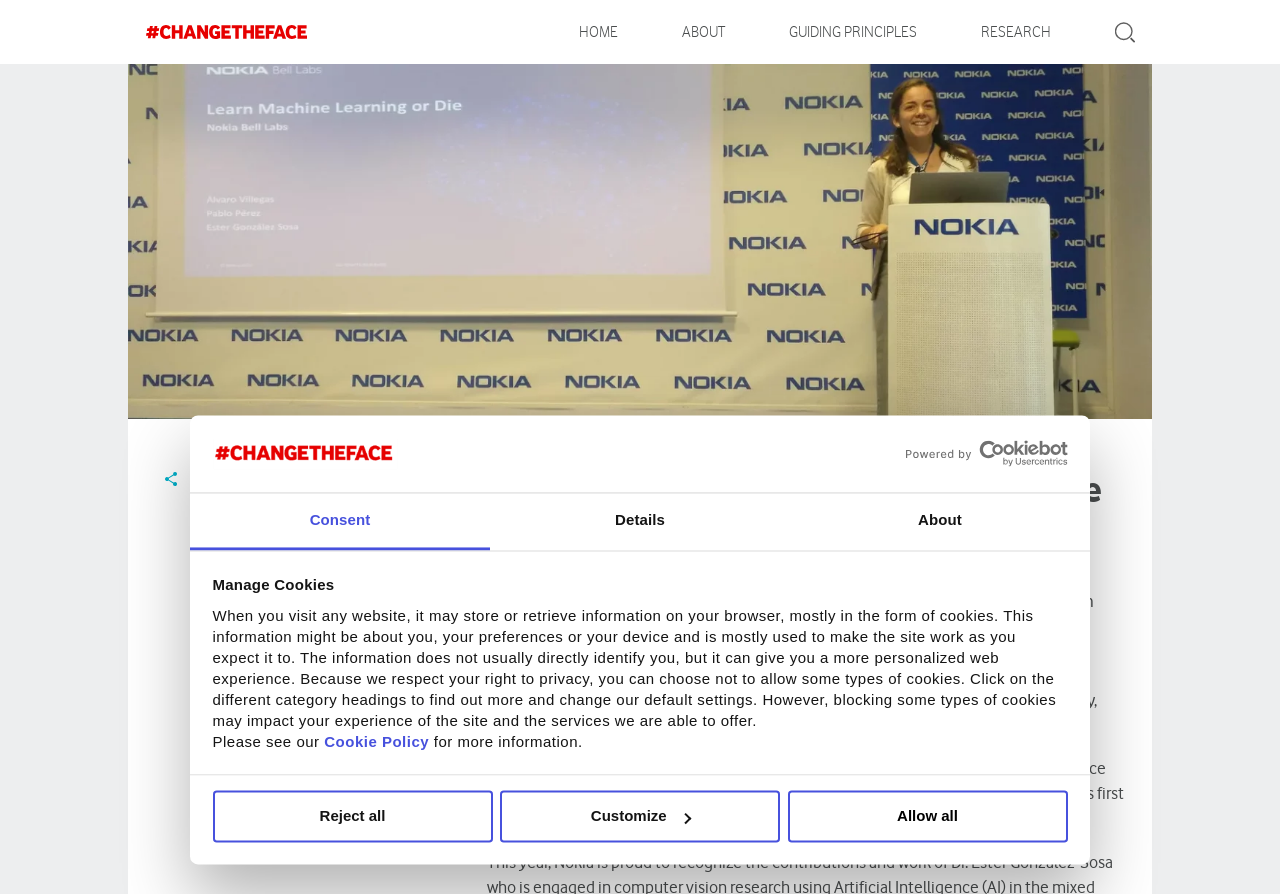What is the logo of the website?
Using the information from the image, give a concise answer in one word or a short phrase.

Nokia